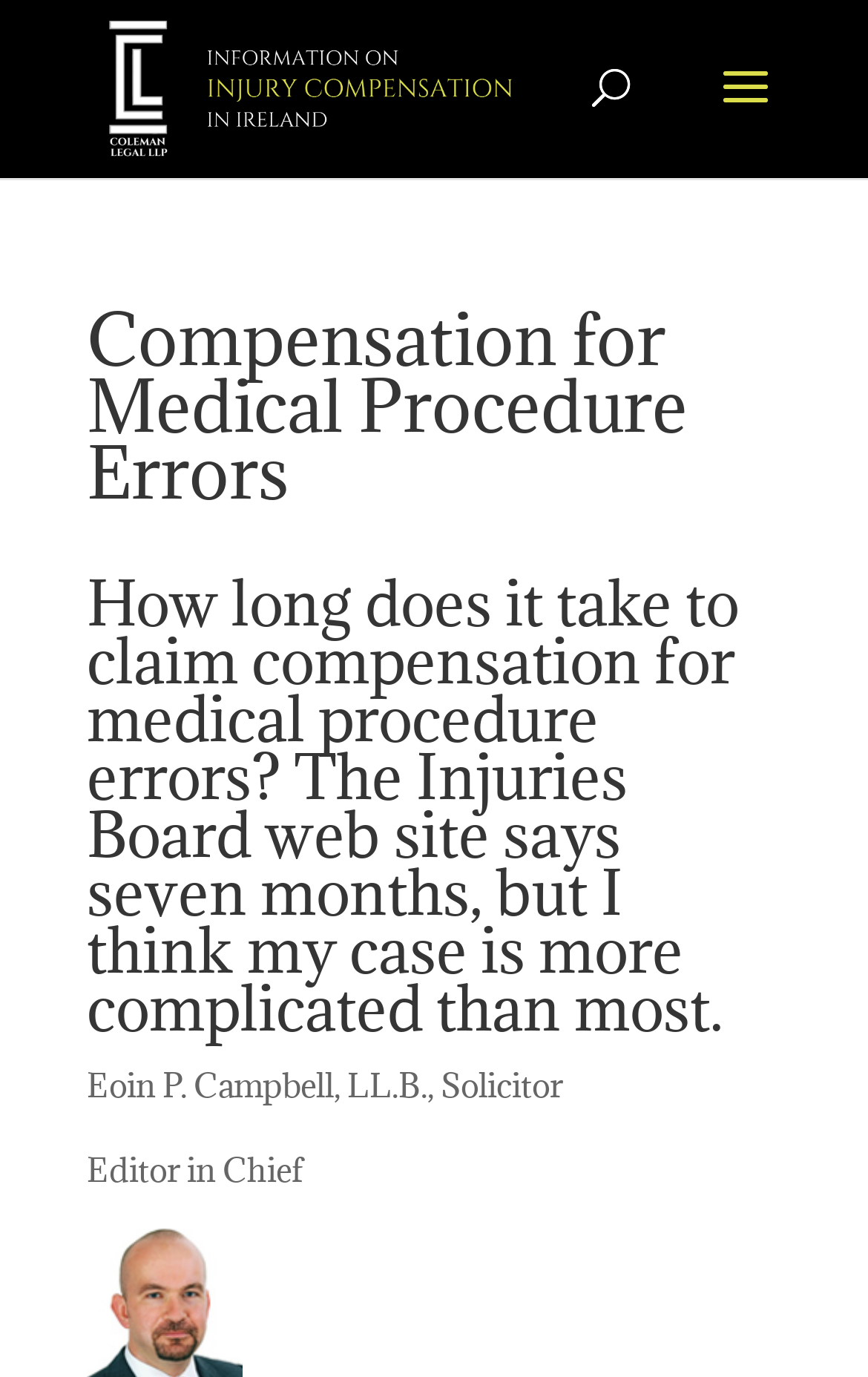What is the name of the solicitor on this webpage?
Using the visual information, reply with a single word or short phrase.

Eoin P. Campbell